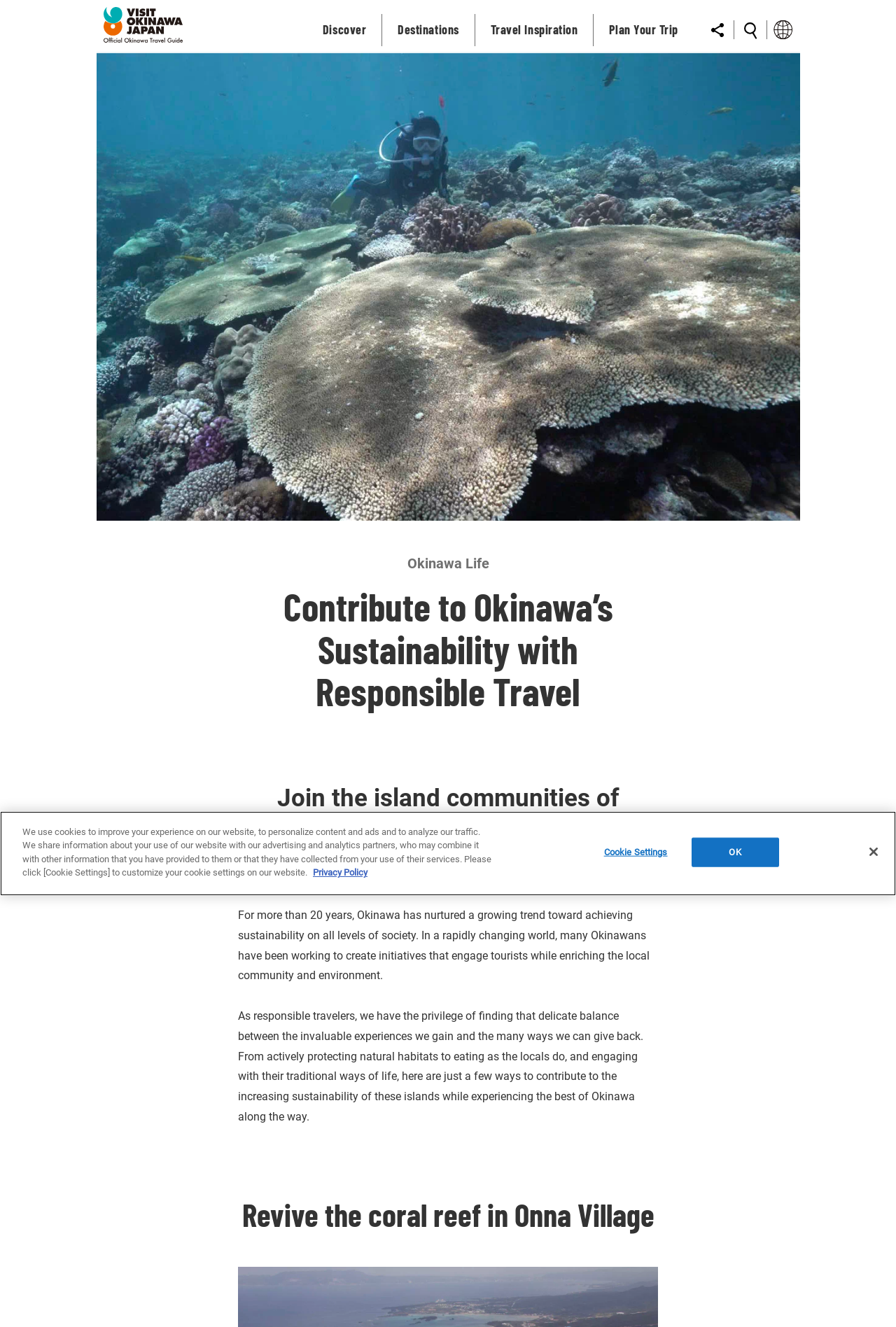Please determine the heading text of this webpage.

Contribute to Okinawa’s Sustainability with Responsible Travel